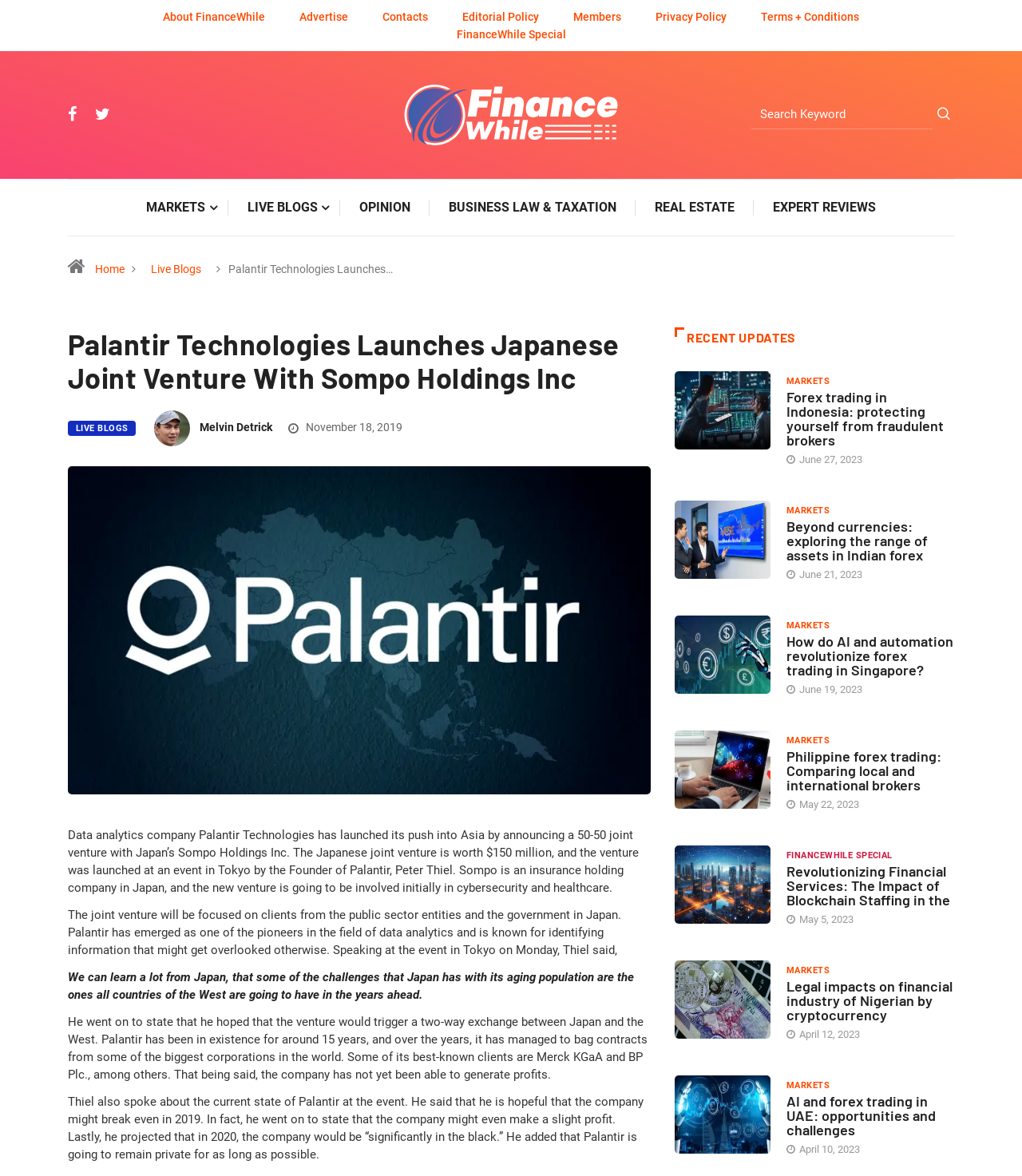Specify the bounding box coordinates of the area to click in order to follow the given instruction: "Read the article 'Palantir Technologies Launches Japanese Joint Venture With Sompo Holdings Inc'."

[0.066, 0.278, 0.637, 0.335]